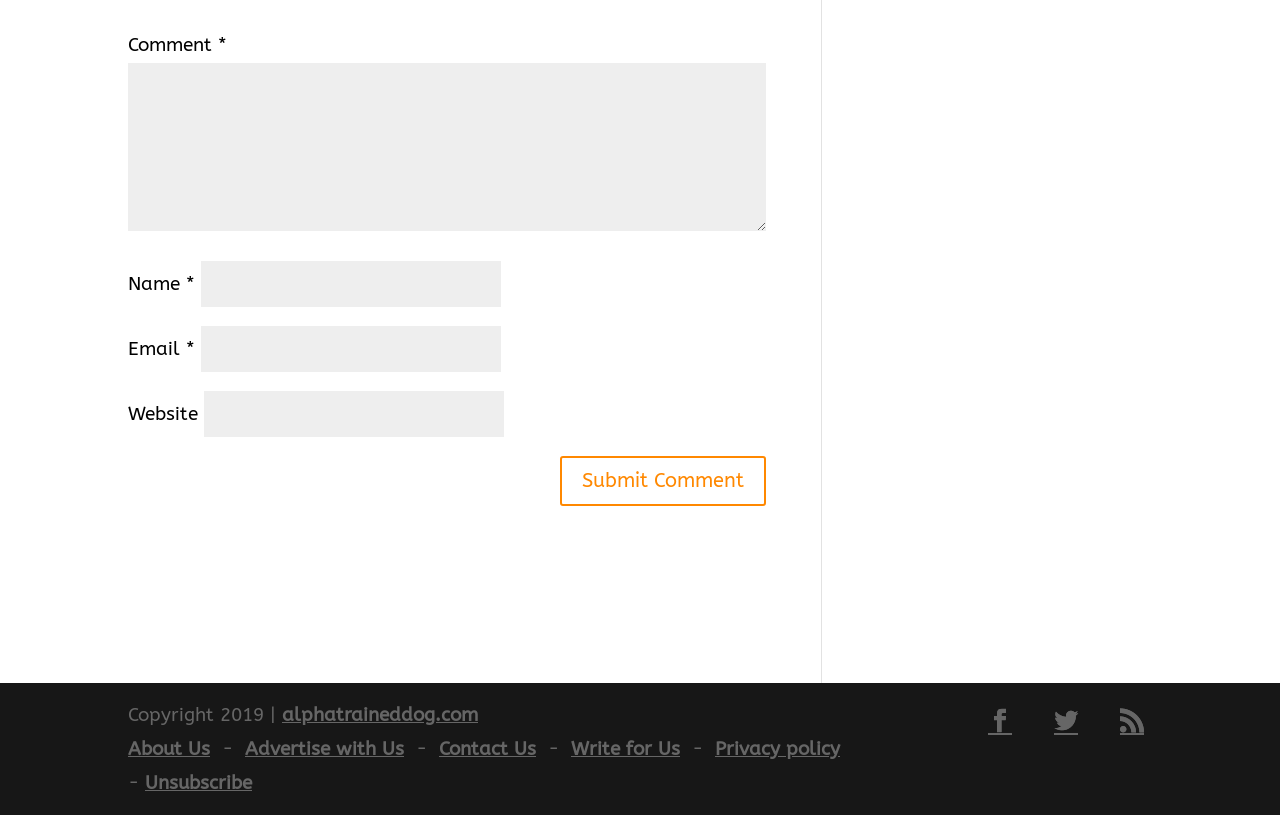Locate the bounding box coordinates of the clickable area needed to fulfill the instruction: "Submit the comment".

[0.437, 0.559, 0.598, 0.621]